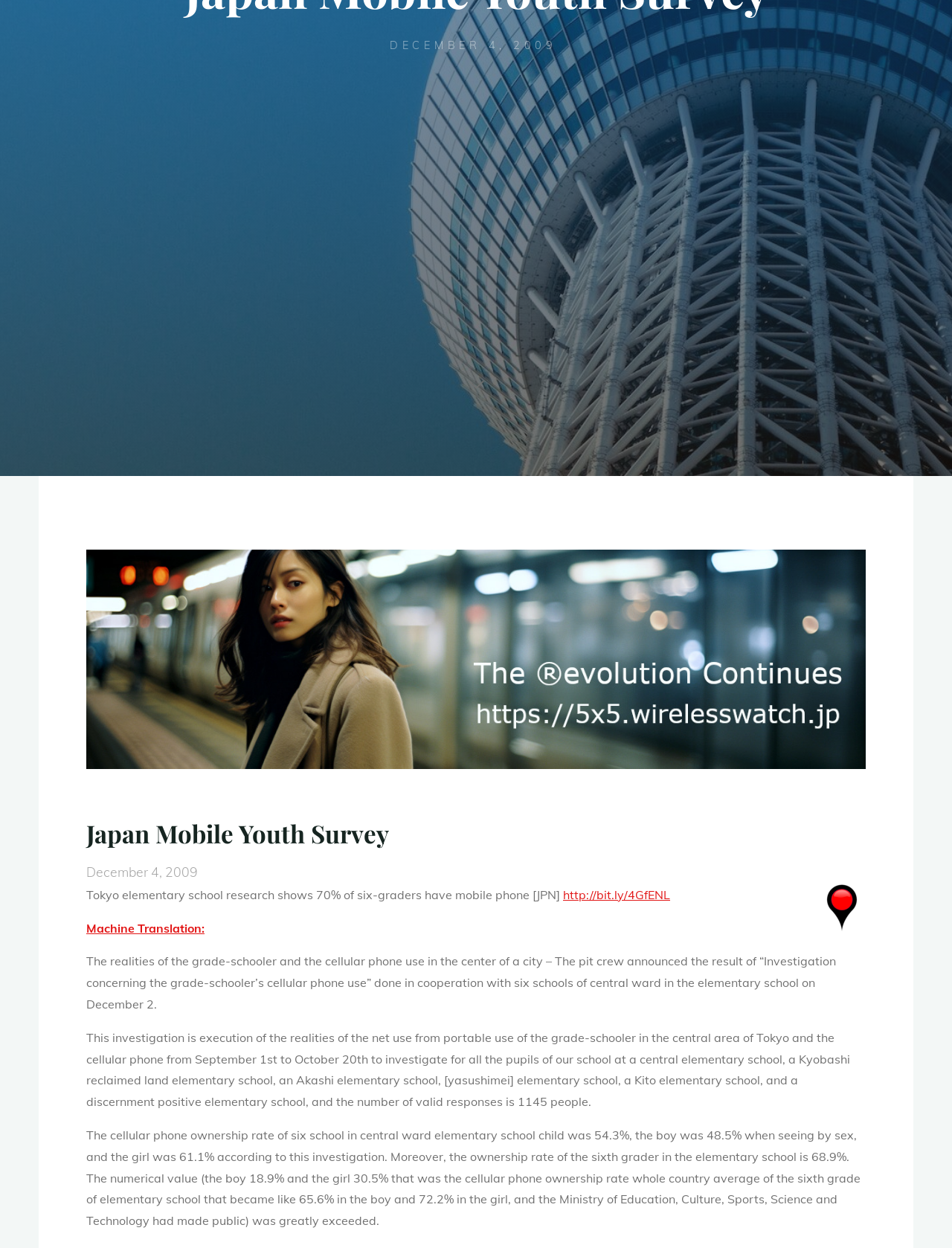Using the element description http://bit.ly/4GfENL, predict the bounding box coordinates for the UI element. Provide the coordinates in (top-left x, top-left y, bottom-right x, bottom-right y) format with values ranging from 0 to 1.

[0.591, 0.711, 0.704, 0.723]